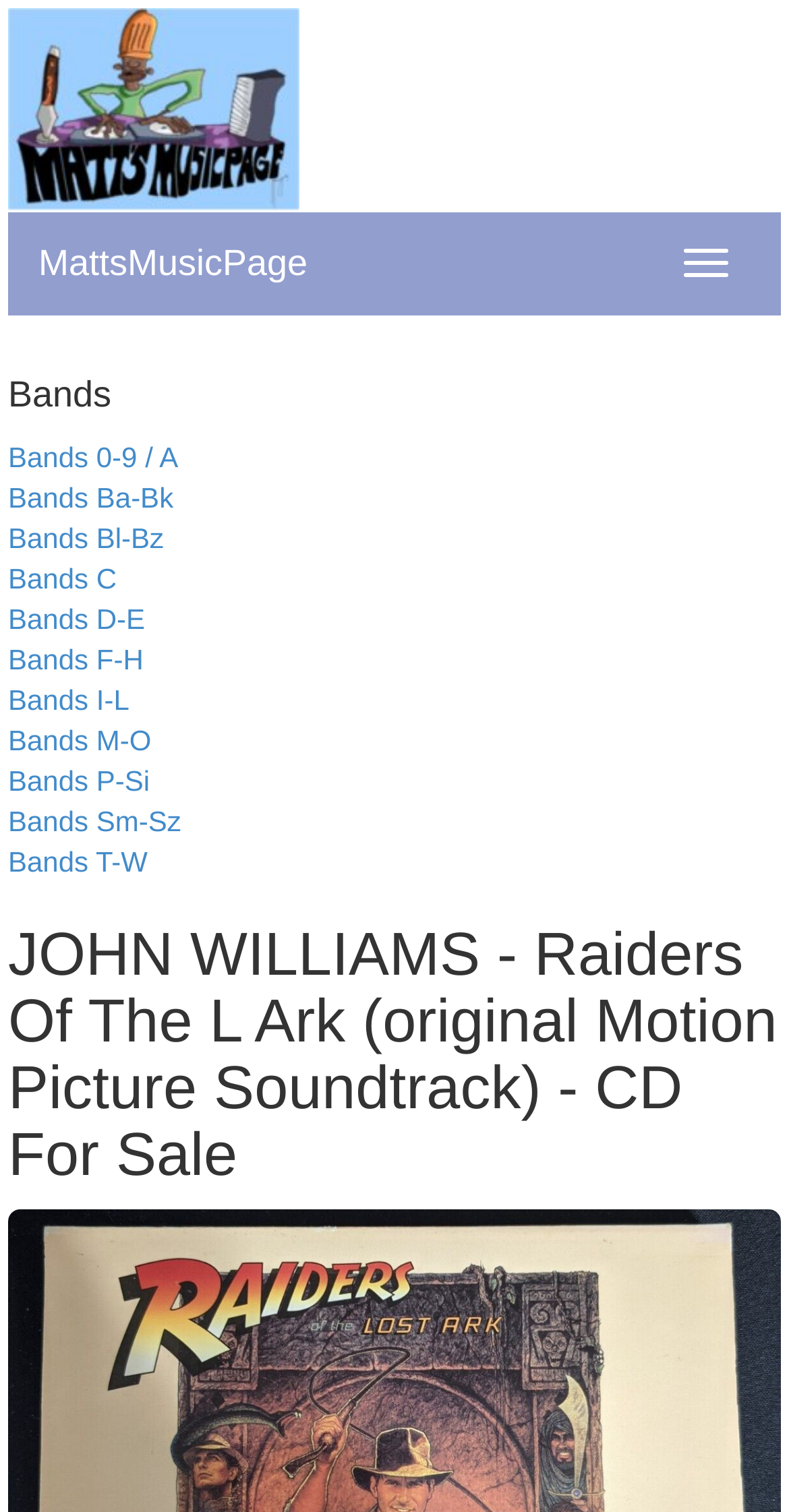Write a detailed summary of the webpage.

The webpage appears to be a product page for the CD "JOHN WILLIAMS - Raiders Of The L Ark (original Motion Picture Soundtrack)". At the top left corner, there is a small image. Next to it, there is a button labeled "Toggle navigation". Below the image, there is a link to "MattsMusicPage".

On the left side of the page, there is a list of links categorized by bands, with headings such as "Bands 0-9 / A", "Bands Ba-Bk", and so on, up to "Bands T-W". These links are arranged vertically, with the first link starting from the top left corner and the last link ending near the middle of the page.

At the top center of the page, there is a heading that reads "Bands". Below the list of band links, there is a prominent heading that takes up most of the page's width, which reads "JOHN WILLIAMS - Raiders Of The L Ark (original Motion Picture Soundtrack) - CD For Sale". This heading is centered and appears to be the main title of the product page.